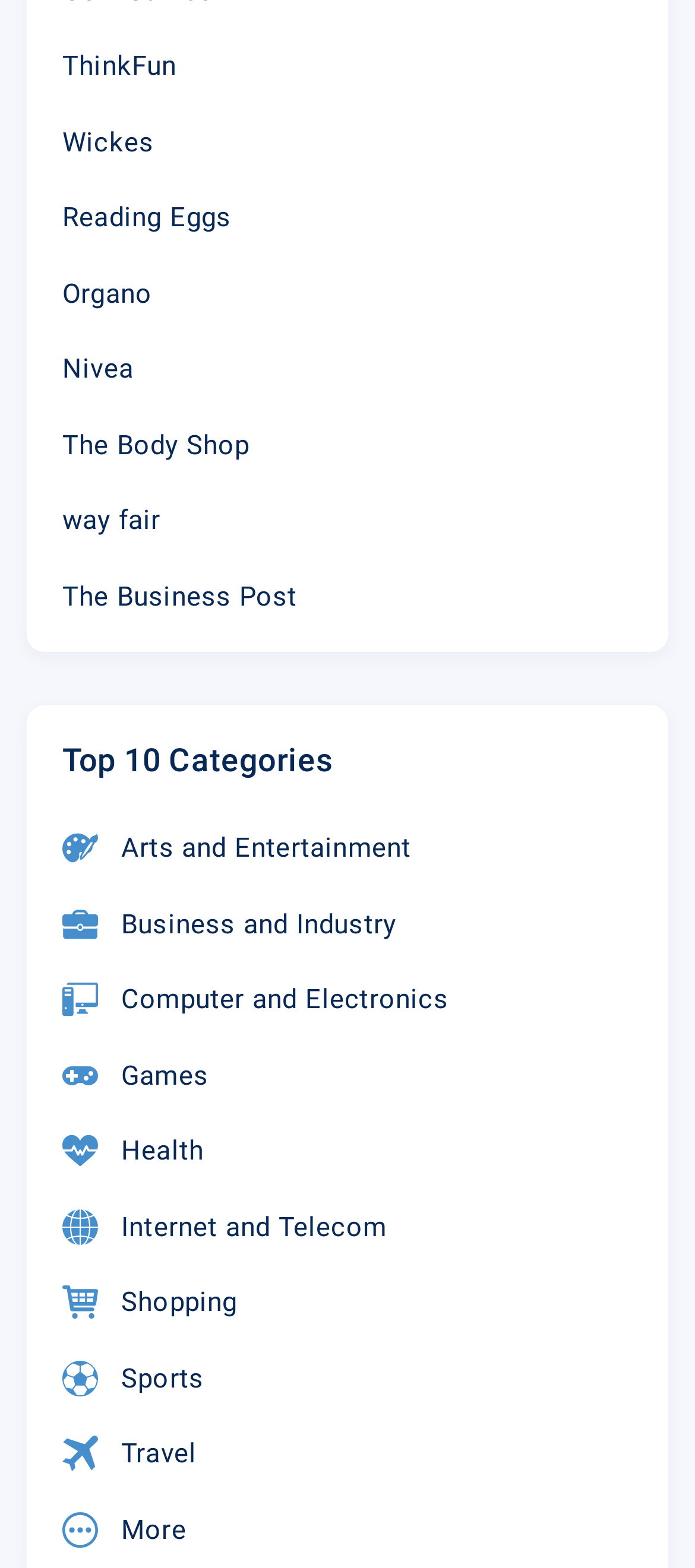Examine the screenshot and answer the question in as much detail as possible: How many categories are listed under 'Top 10 Categories'?

Under the heading 'Top 10 Categories', there are 10 link elements listed, each representing a different category, such as 'Arts and Entertainment', 'Business and Industry', and so on.